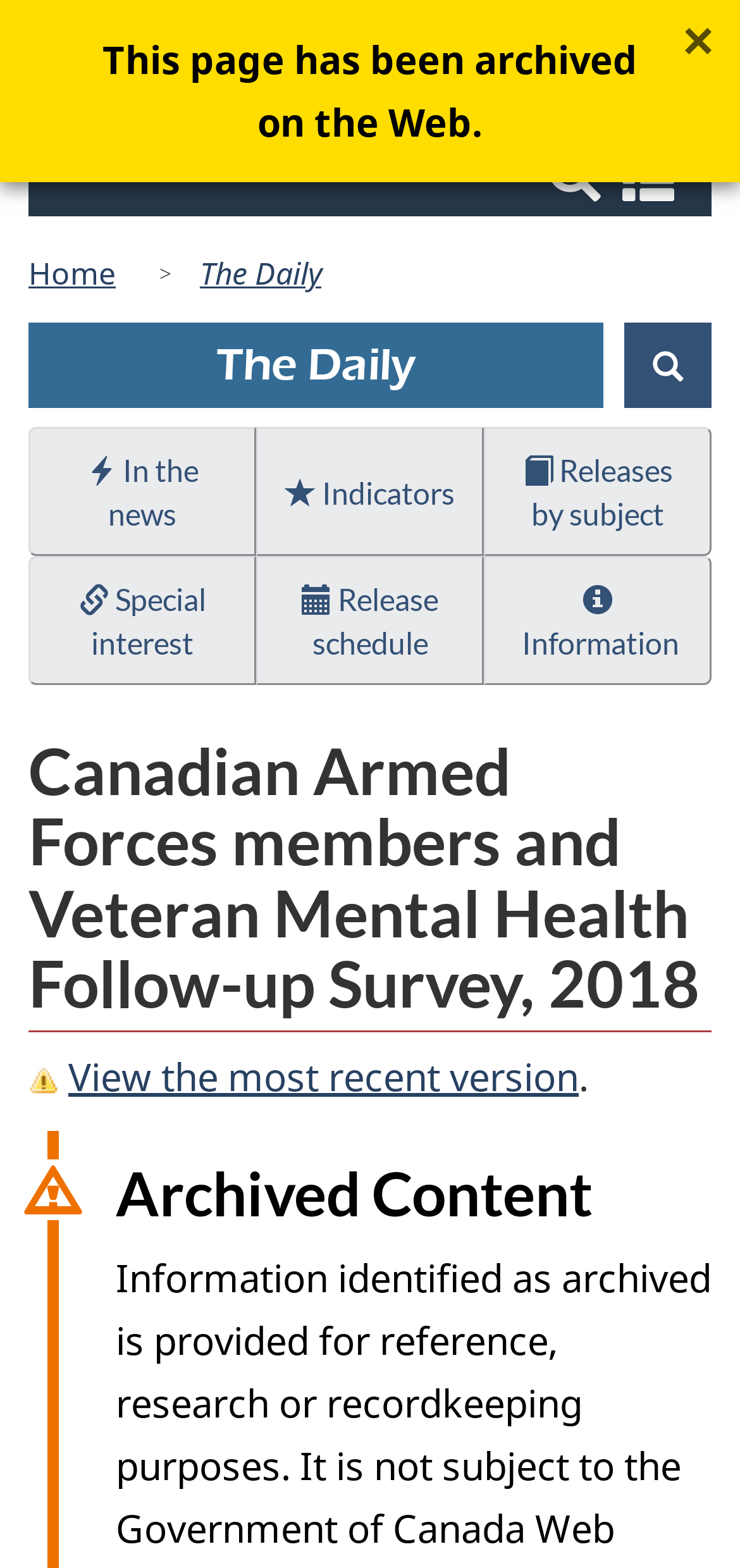Generate the text content of the main heading of the webpage.

Canadian Armed Forces members and Veteran Mental Health Follow-up Survey, 2018